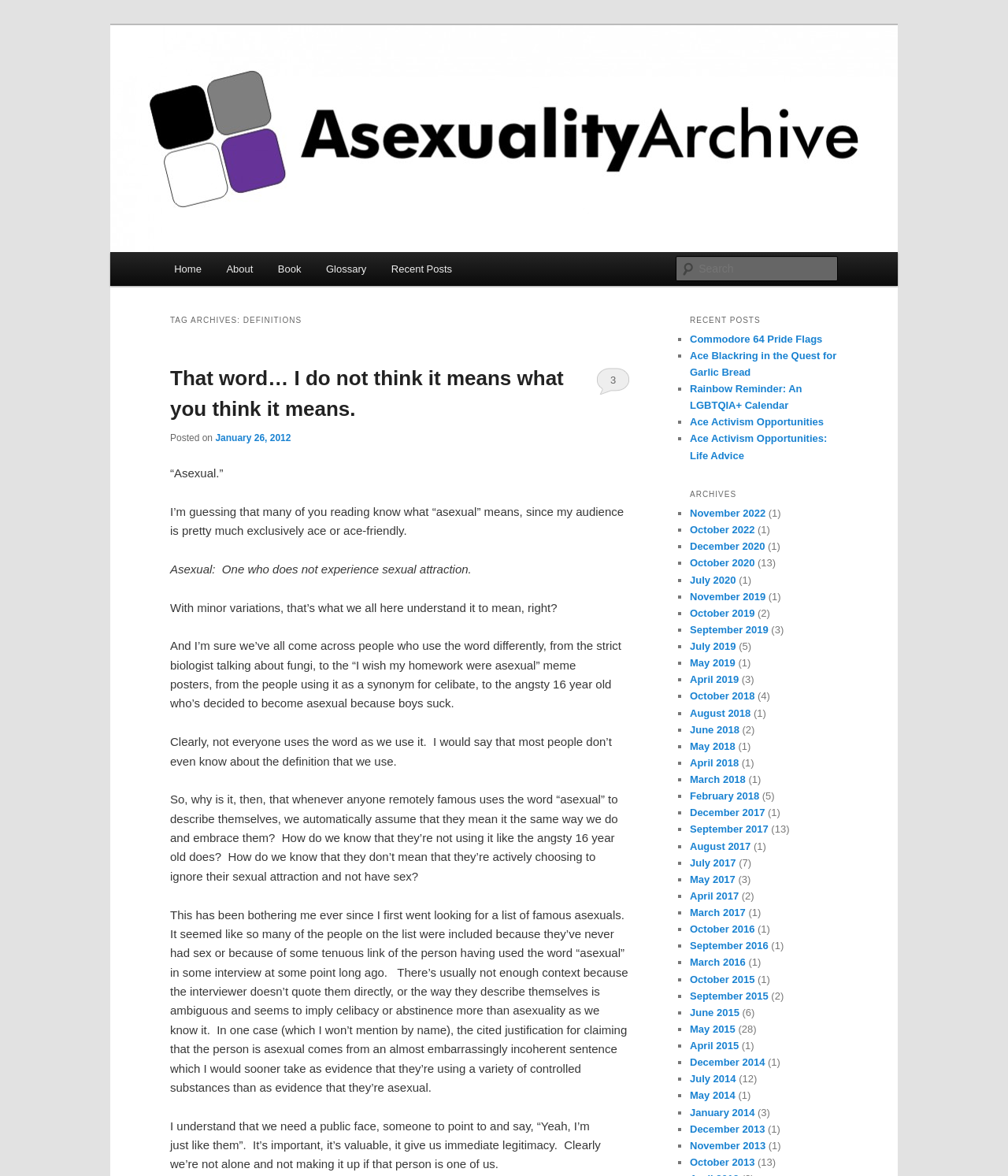How many recent posts are listed on this webpage?
Please ensure your answer is as detailed and informative as possible.

By counting the list markers '■' under the heading 'RECENT POSTS', I can see that there are 5 recent posts listed on this webpage.